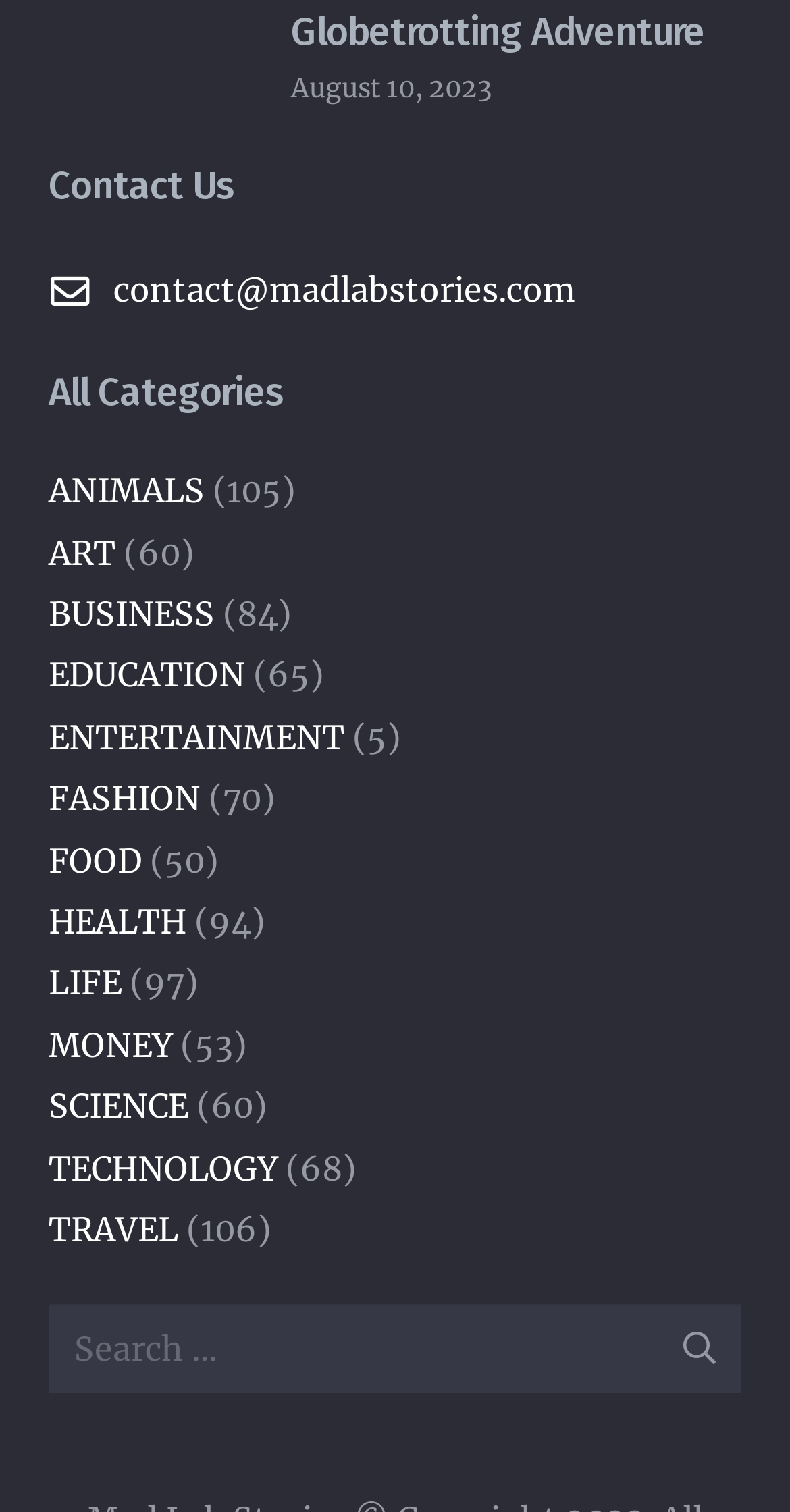Please specify the bounding box coordinates of the element that should be clicked to execute the given instruction: 'Learn about business consulting services'. Ensure the coordinates are four float numbers between 0 and 1, expressed as [left, top, right, bottom].

None